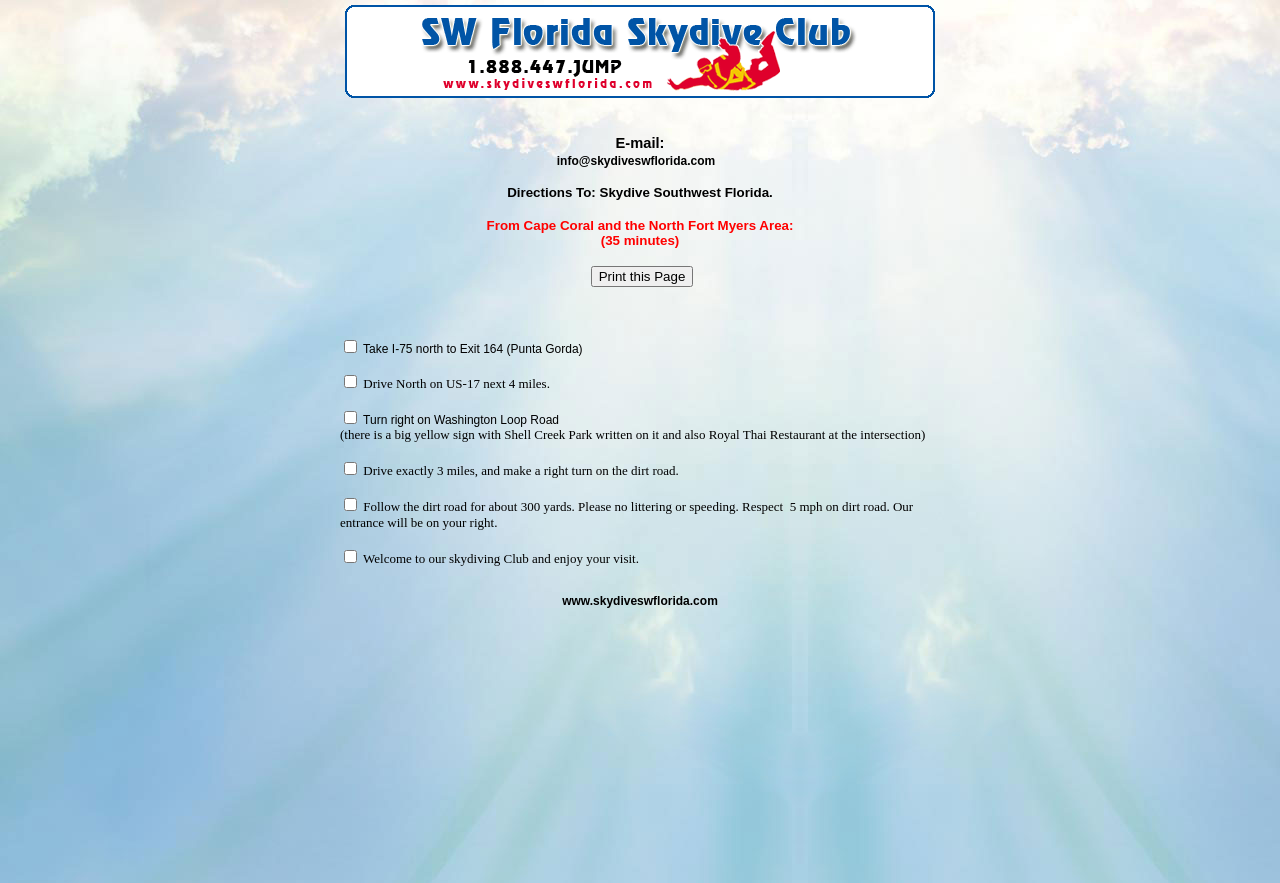Identify the bounding box coordinates for the UI element described by the following text: "(35 minutes)". Provide the coordinates as four float numbers between 0 and 1, in the format [left, top, right, bottom].

[0.469, 0.264, 0.531, 0.281]